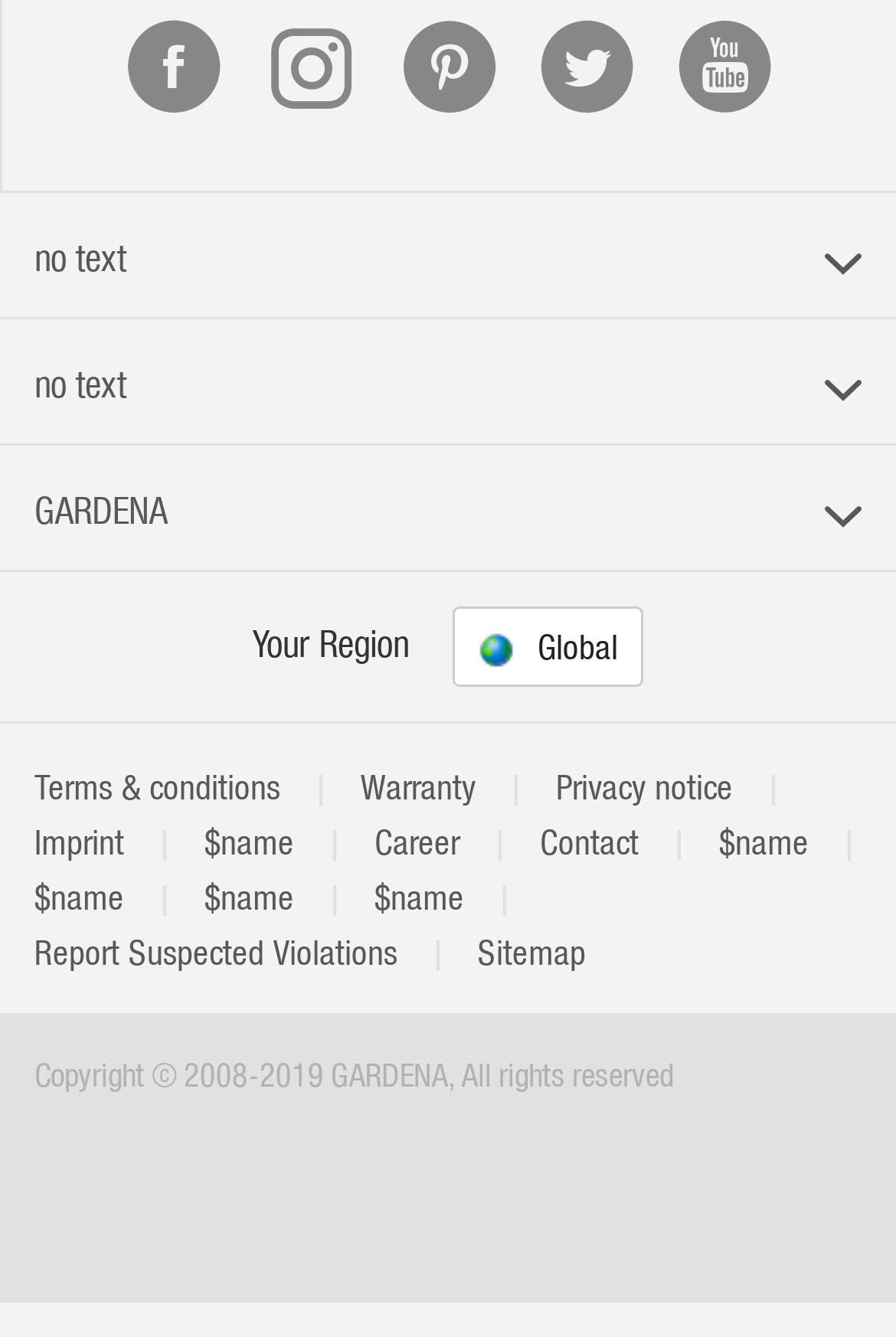How many regions can be selected?
Based on the image, provide a one-word or brief-phrase response.

1